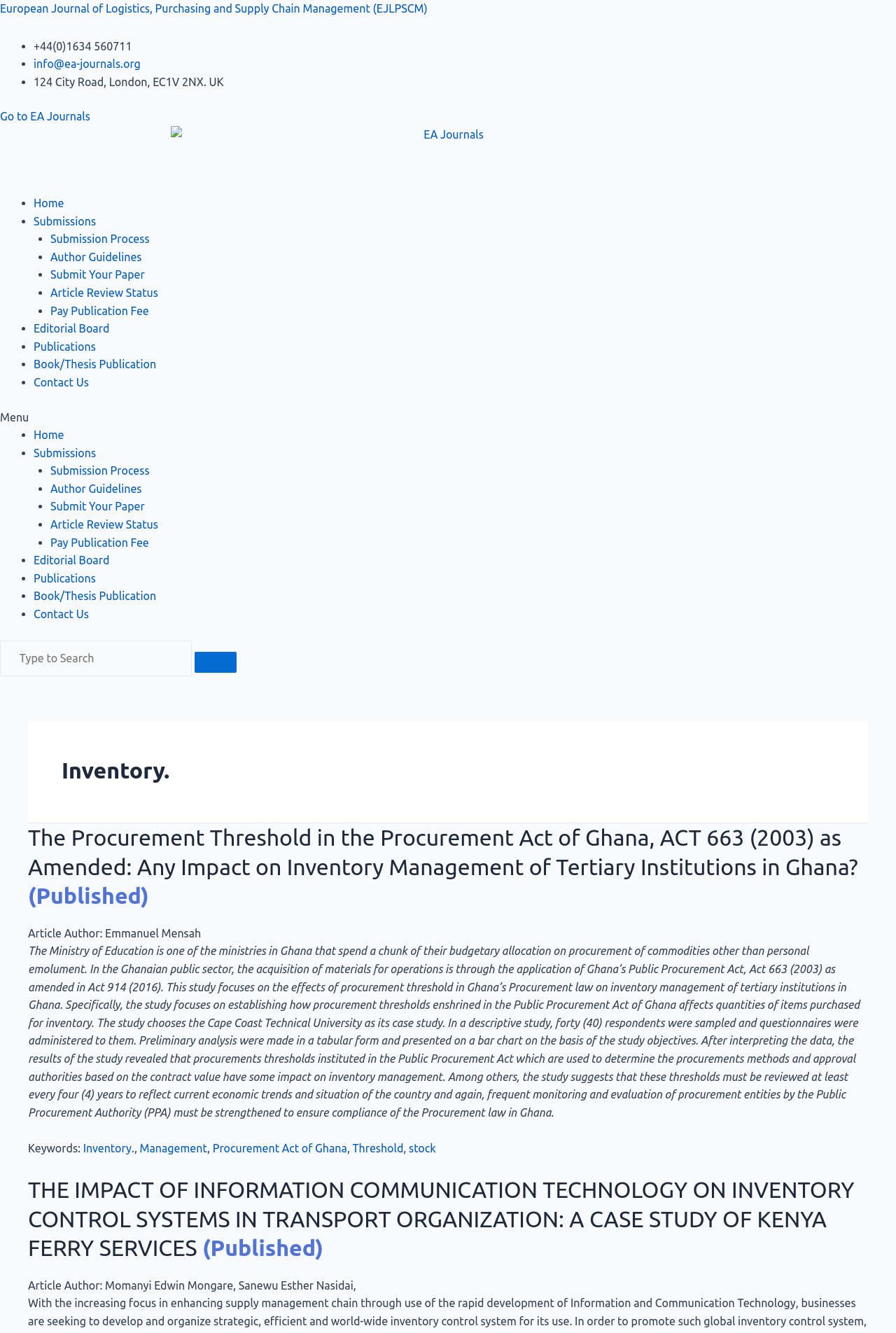Create an elaborate caption for the webpage.

This webpage is the archives section of the European Journal of Logistics, Purchasing and Supply Chain Management (EJLPSCM). At the top, there is a header section with a link to the journal's homepage and a logo. Below the header, there is a navigation menu with links to various sections, including Home, Submissions, Editorial Board, Publications, and Contact Us.

On the left side, there is a sidebar with contact information, including a phone number, email address, and physical address. There is also a link to EA Journals, which is accompanied by an image.

The main content area is divided into two sections. The top section has a search bar and a tab list with a search box and a button. Below the search bar, there are two article summaries. The first article is titled "The Procurement Threshold in the Procurement Act of Ghana, ACT 663 (2003) as Amended: Any Impact on Inventory Management of Tertiary Institutions in Ghana?" and has a link to the full article. The article summary is followed by the author's name, Emmanuel Mensah, and a list of keywords. The second article is titled "THE IMPACT OF INFORMATION COMMUNICATION TECHNOLOGY ON INVENTORY CONTROL SYSTEMS IN TRANSPORT ORGANIZATION: A CASE STUDY OF KENYA FERRY SERVICES" and also has a link to the full article. The article summary is followed by the authors' names, Momanyi Edwin Mongare and Sanewu Esther Nasidai.

Overall, the webpage has a simple and organized layout, with a focus on providing easy access to the journal's archives and navigation menu.